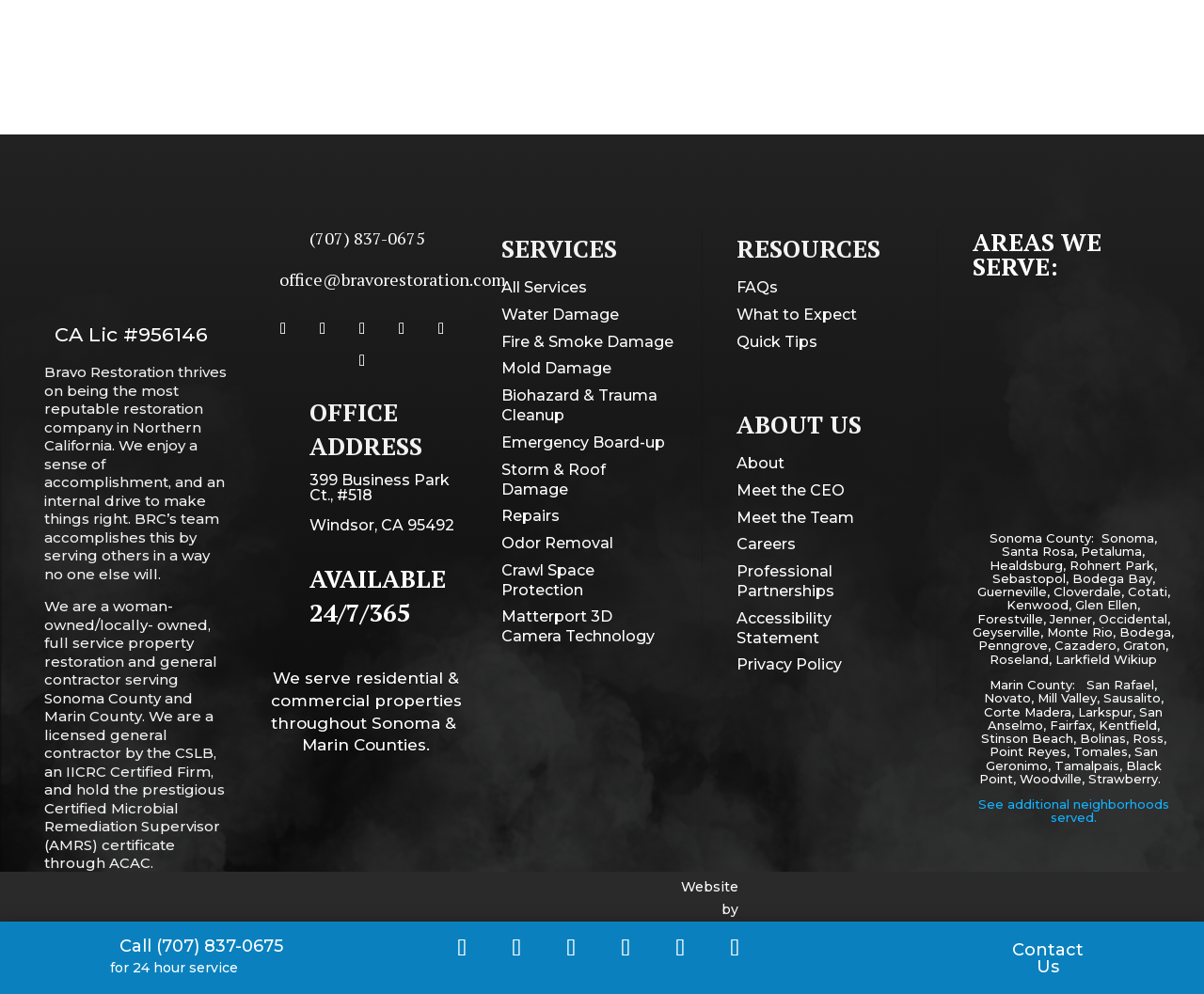What type of services does the company provide?
Answer the question with a single word or phrase derived from the image.

Restoration and general contractor services